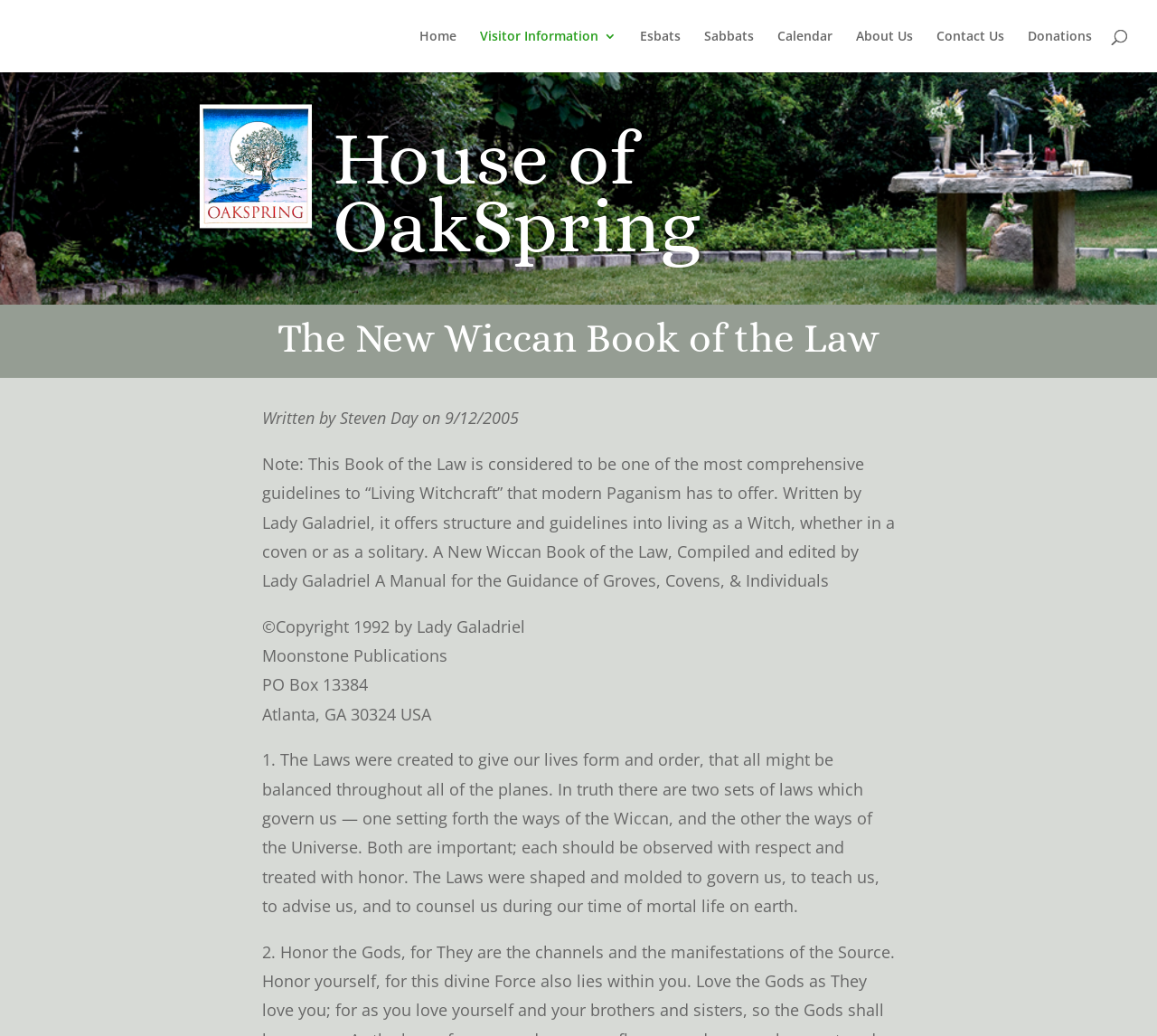From the webpage screenshot, predict the bounding box of the UI element that matches this description: "Donations".

[0.888, 0.029, 0.944, 0.07]